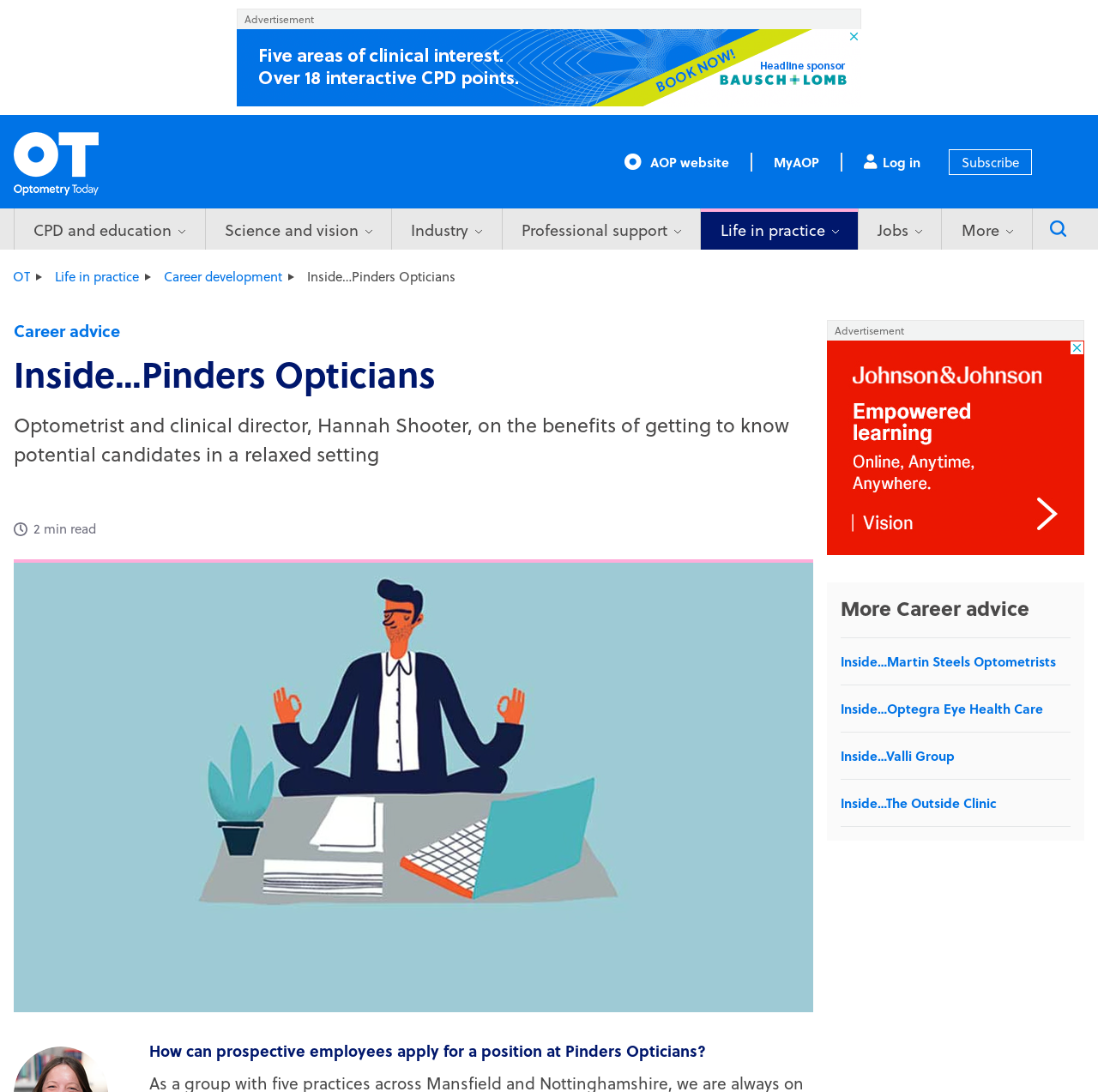Specify the bounding box coordinates of the area that needs to be clicked to achieve the following instruction: "Visit Optometry today website".

[0.012, 0.121, 0.09, 0.179]